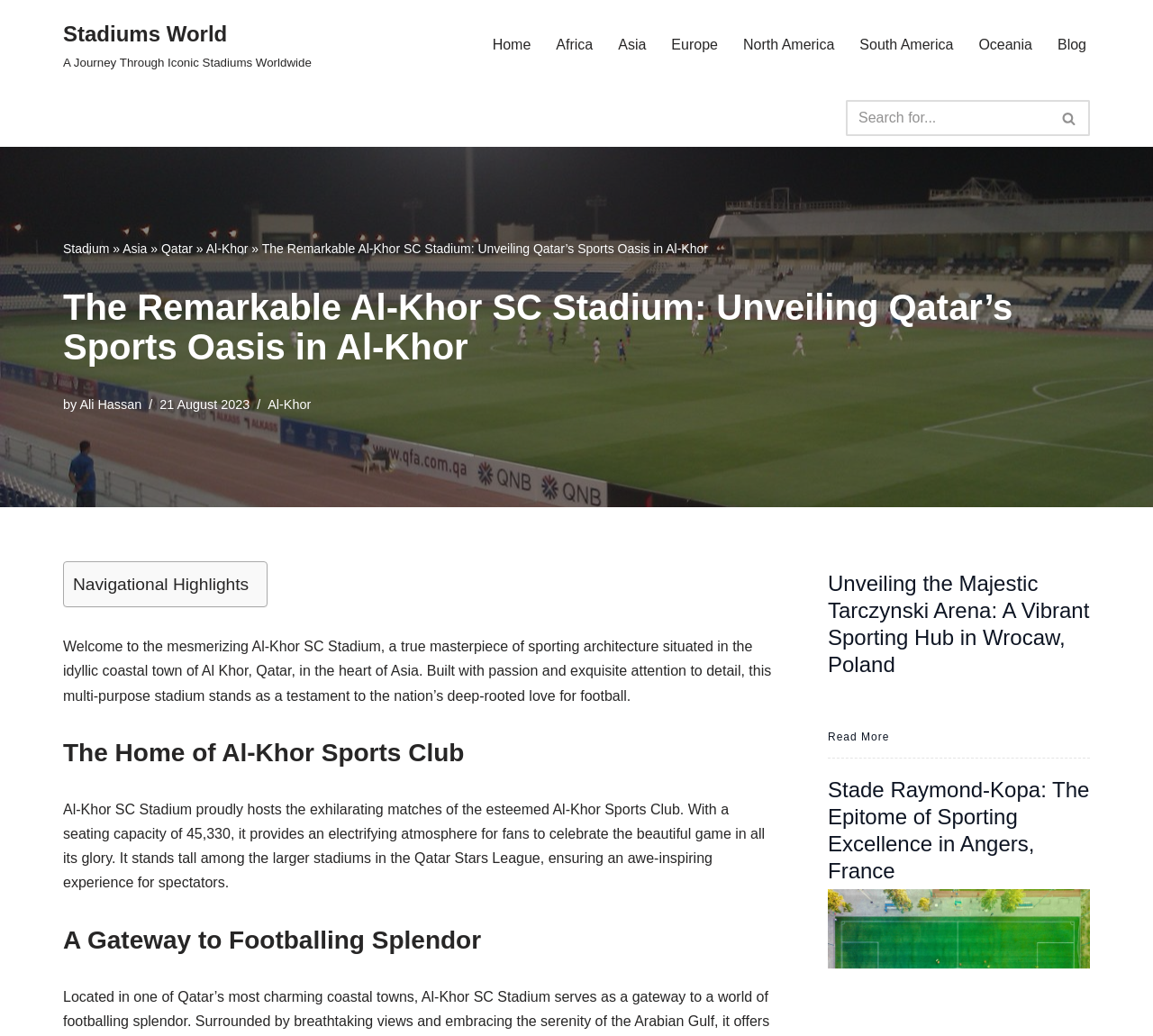Determine the bounding box coordinates of the area to click in order to meet this instruction: "Go to Home page".

[0.427, 0.032, 0.46, 0.055]